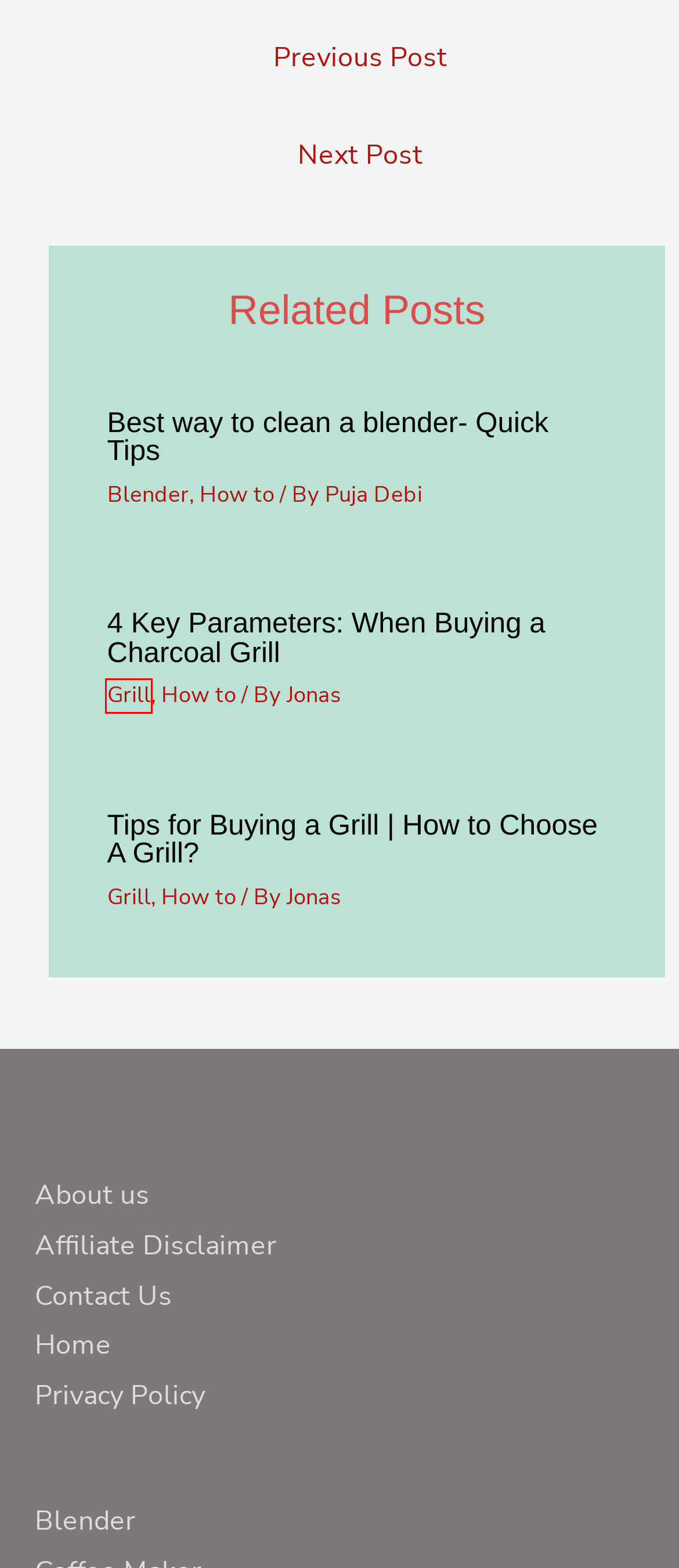Given a screenshot of a webpage with a red bounding box, please pick the webpage description that best fits the new webpage after clicking the element inside the bounding box. Here are the candidates:
A. Affiliate Disclaimer - Best Cook House
B. Contact Us- Bestcookhouse
C. How to Cook Corn on the Cob: Deliciously Sweet and Juicy Recipes - Best Cook House
D. How to Cook Bacon in the Microwave: Quick and Easy Method - Best Cook House
E. Privacy Policy - Best Cook House
F. About Us-Bestcookhouse
G. Grill Archives - Best Cook House
H. Blender Archives - Best Cook House

G